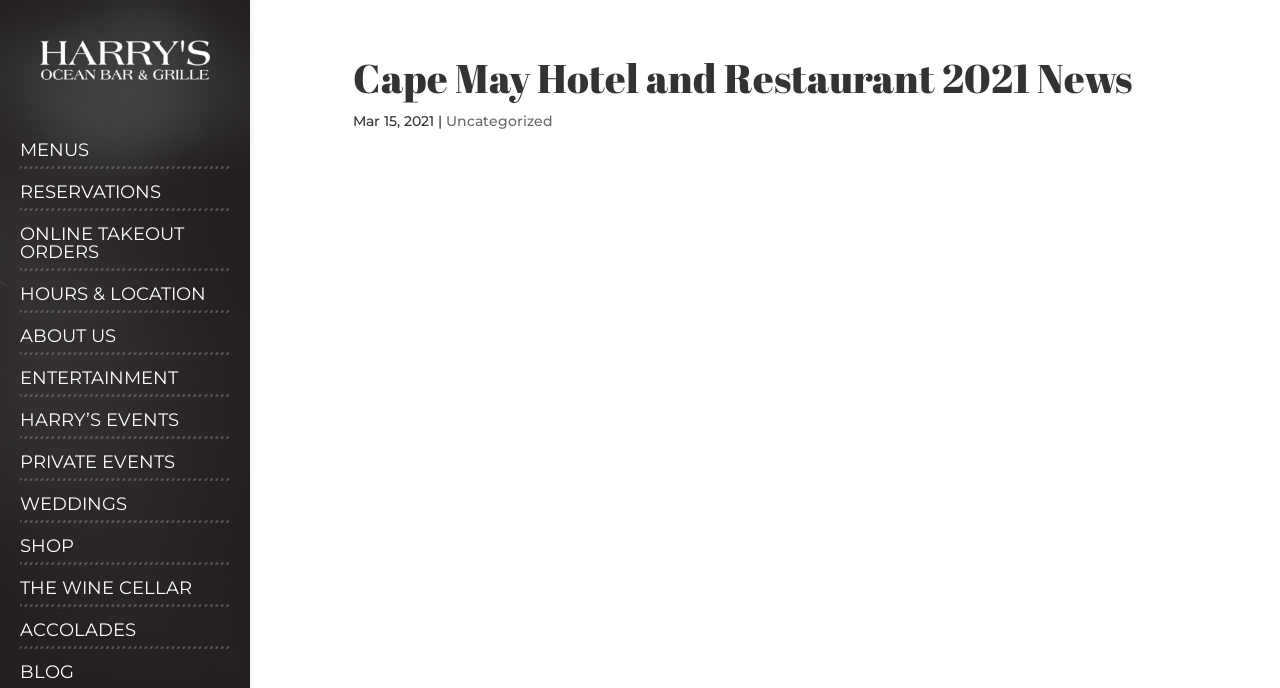Please determine the bounding box coordinates of the clickable area required to carry out the following instruction: "Click on Harry's Bar and Grille". The coordinates must be four float numbers between 0 and 1, represented as [left, top, right, bottom].

[0.031, 0.09, 0.164, 0.122]